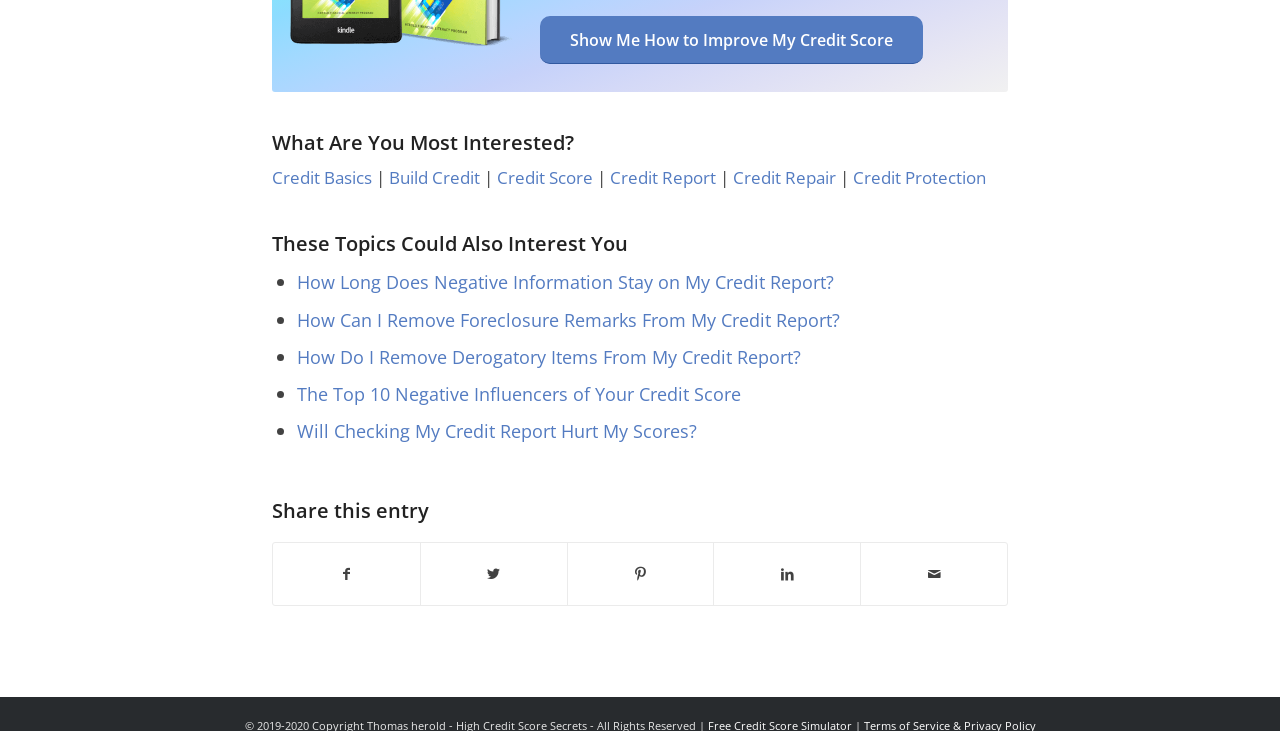Please provide a comprehensive answer to the question based on the screenshot: How many vertical sections are there on the webpage?

The number of vertical sections on the webpage can be determined by looking at the headings and the layout of the elements. There are three distinct sections: the first section with the heading 'What Are You Most Interested?', the second section with the heading 'These Topics Could Also Interest You', and the third section with the heading 'Share this entry'. Hence, the answer is 3.